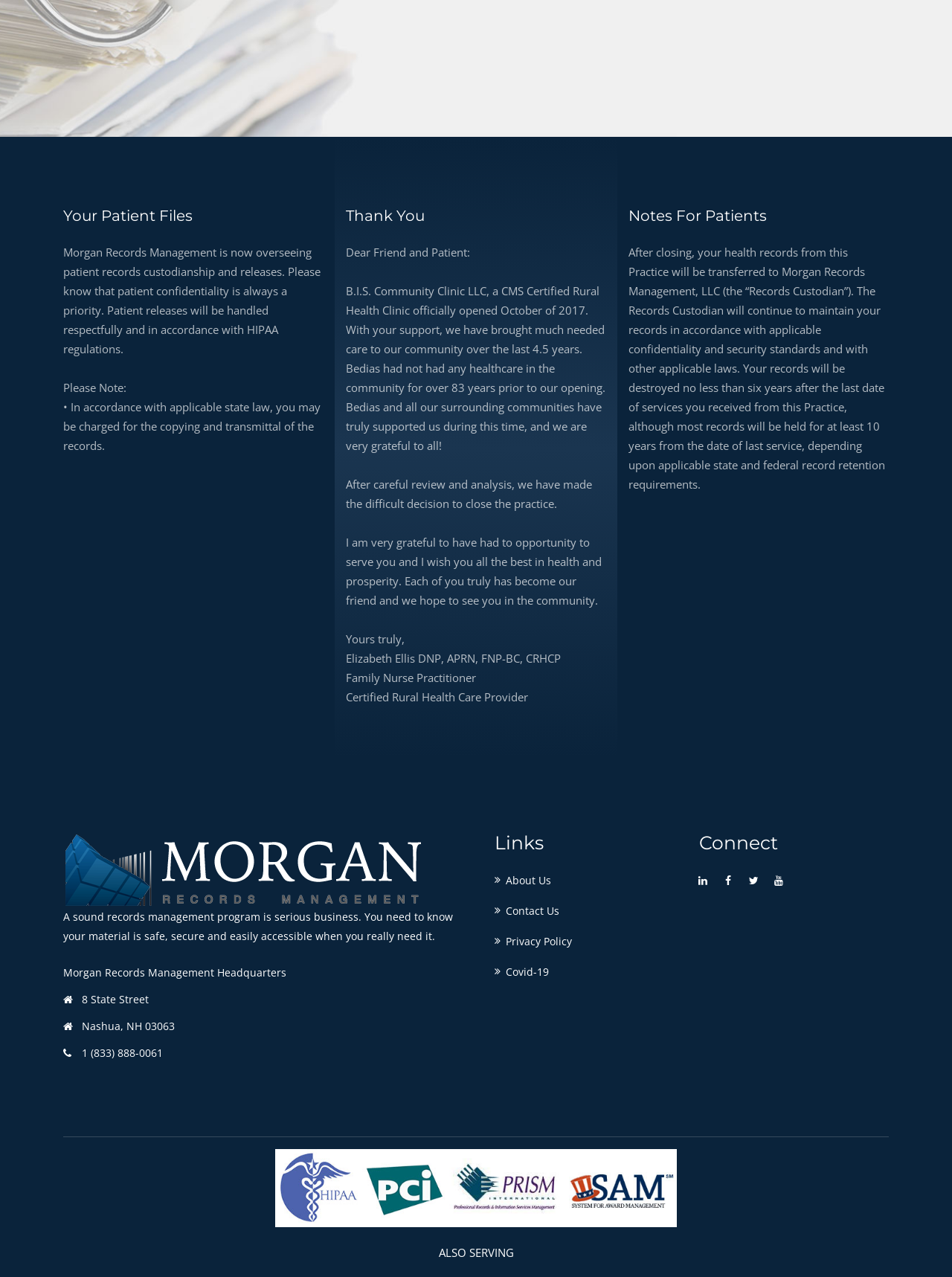Using the provided element description, identify the bounding box coordinates as (top-left x, top-left y, bottom-right x, bottom-right y). Ensure all values are between 0 and 1. Description: Covid-19

[0.52, 0.755, 0.711, 0.767]